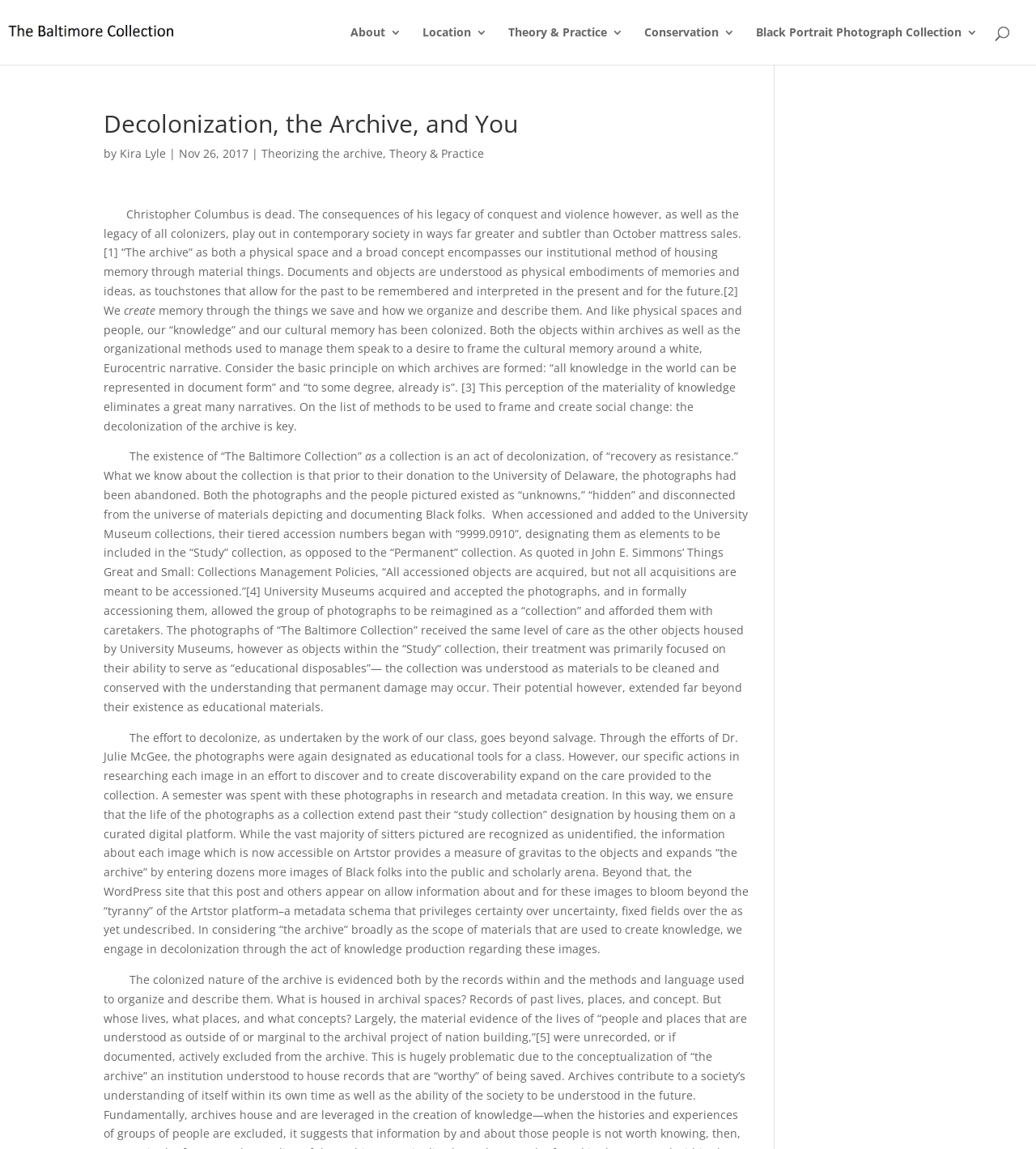Who is the author of the article?
Give a comprehensive and detailed explanation for the question.

I found the answer by looking at the link element with the text 'Kira Lyle' which is located near the heading 'Decolonization, the Archive, and You' and is described as the author of the article.